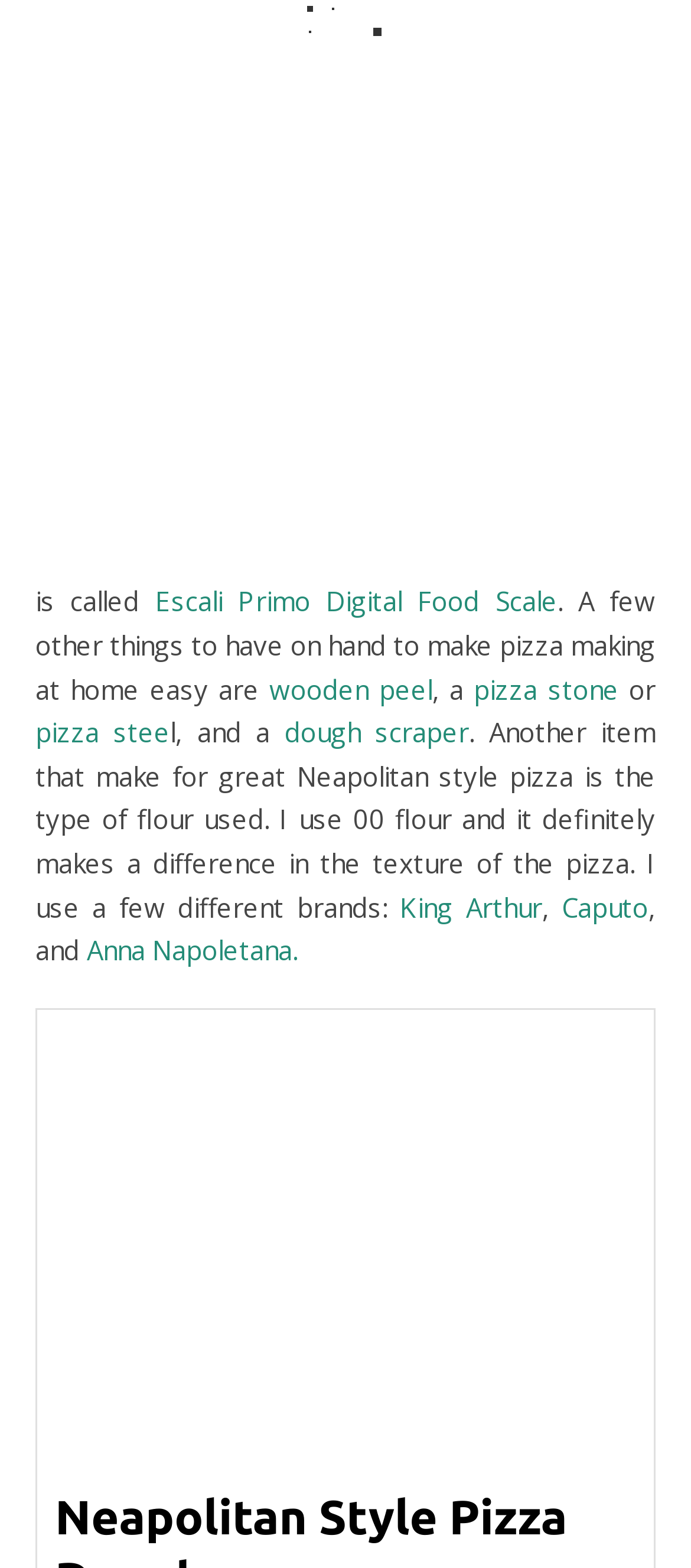Extract the bounding box coordinates of the UI element described by: "title="More"". The coordinates should include four float numbers ranging from 0 to 1, e.g., [left, top, right, bottom].

[0.056, 0.106, 0.146, 0.145]